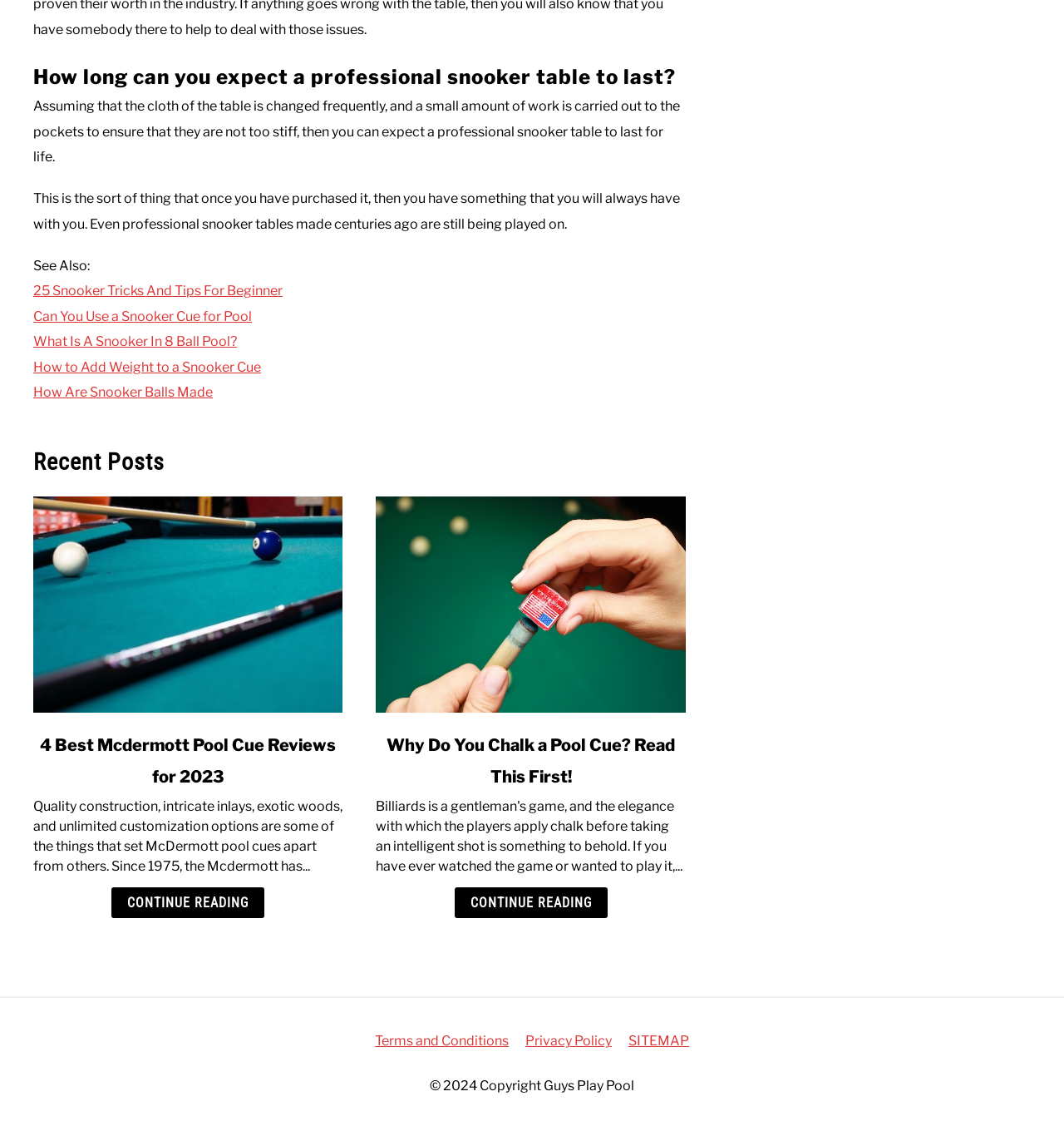Could you indicate the bounding box coordinates of the region to click in order to complete this instruction: "Enter email address".

None